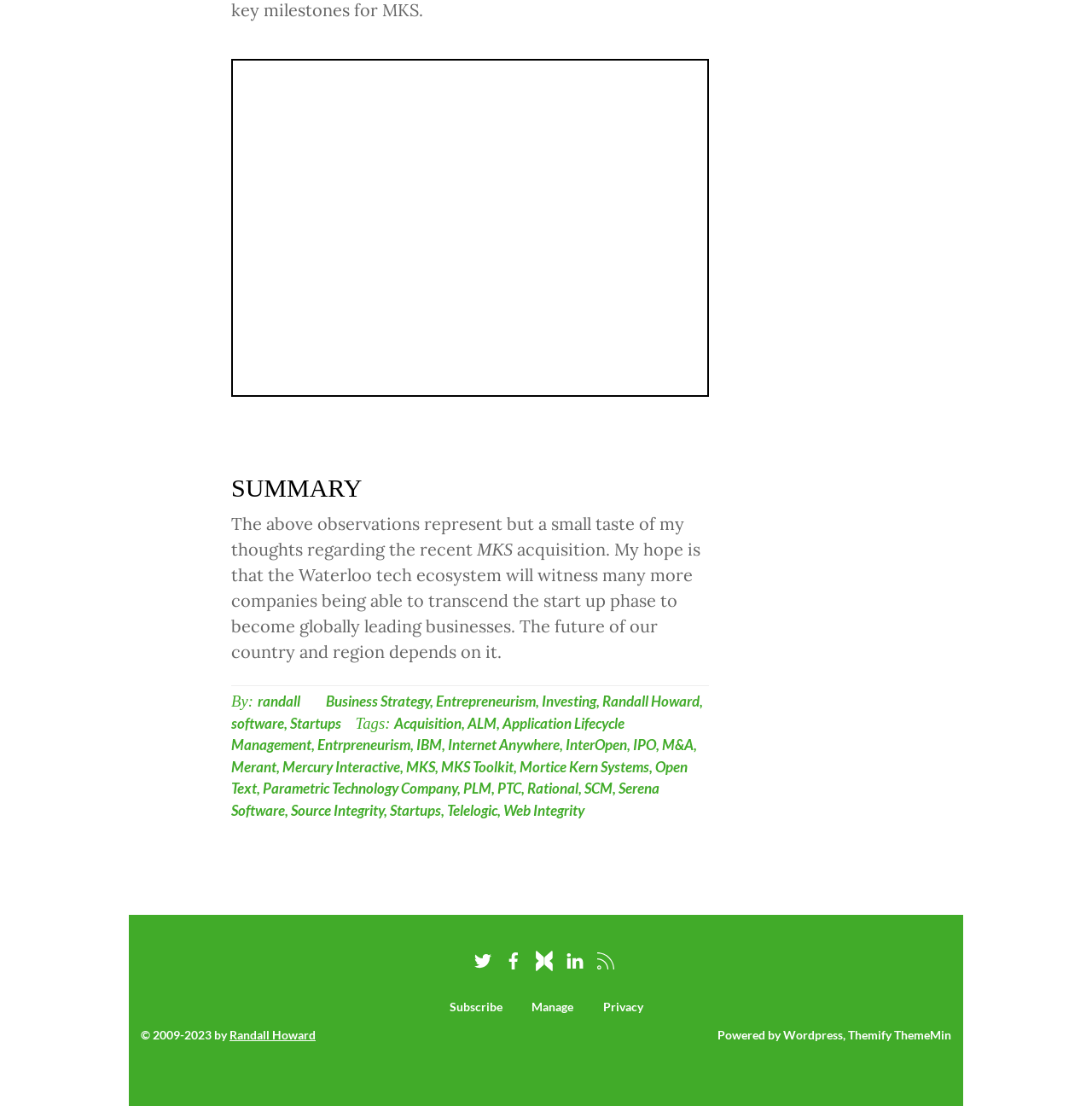Locate the bounding box coordinates of the clickable region necessary to complete the following instruction: "Visit the LinkedIn page". Provide the coordinates in the format of four float numbers between 0 and 1, i.e., [left, top, right, bottom].

[0.515, 0.859, 0.537, 0.872]